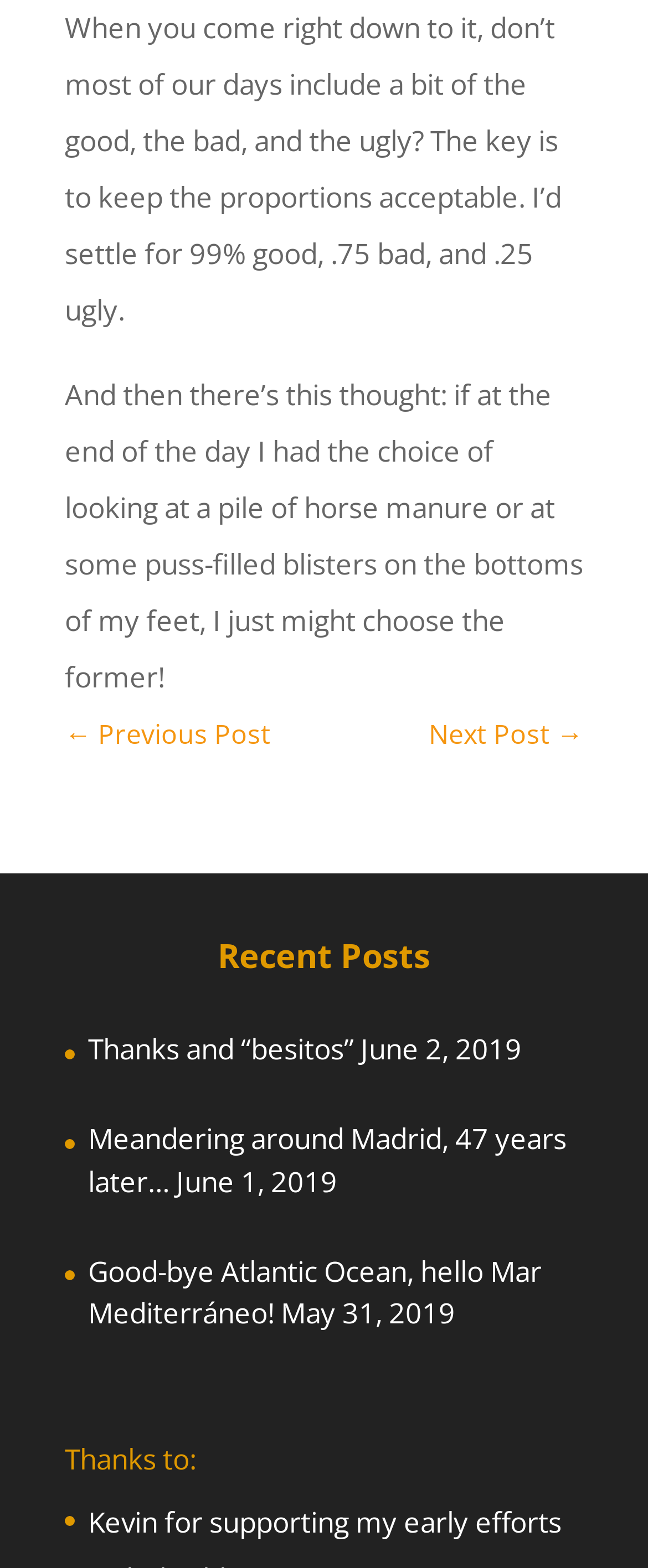What is the theme of the webpage?
From the screenshot, provide a brief answer in one word or phrase.

Personal blog